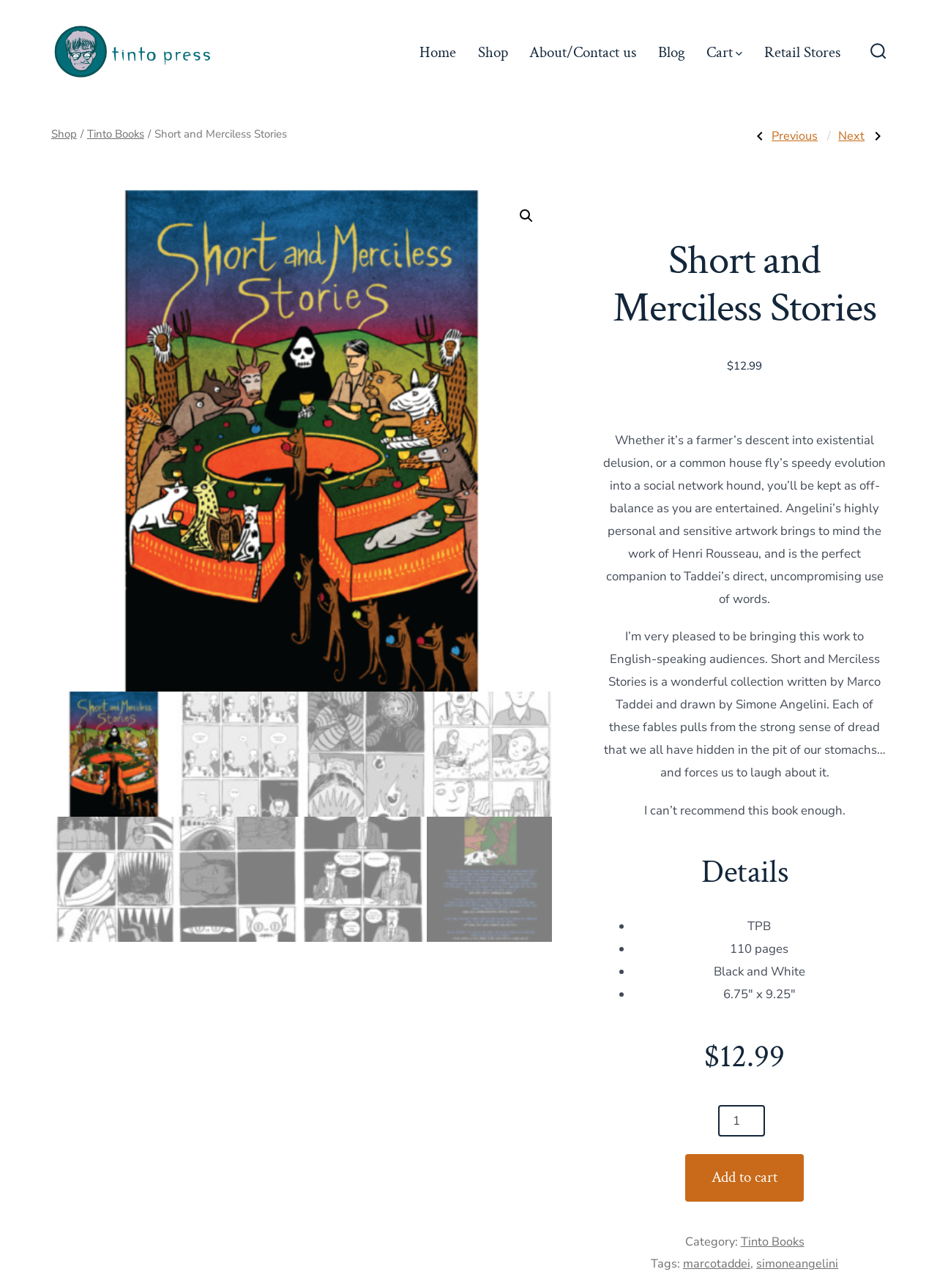Locate the bounding box of the user interface element based on this description: "Previous Post: Lying and CursingPrevious".

[0.801, 0.1, 0.873, 0.112]